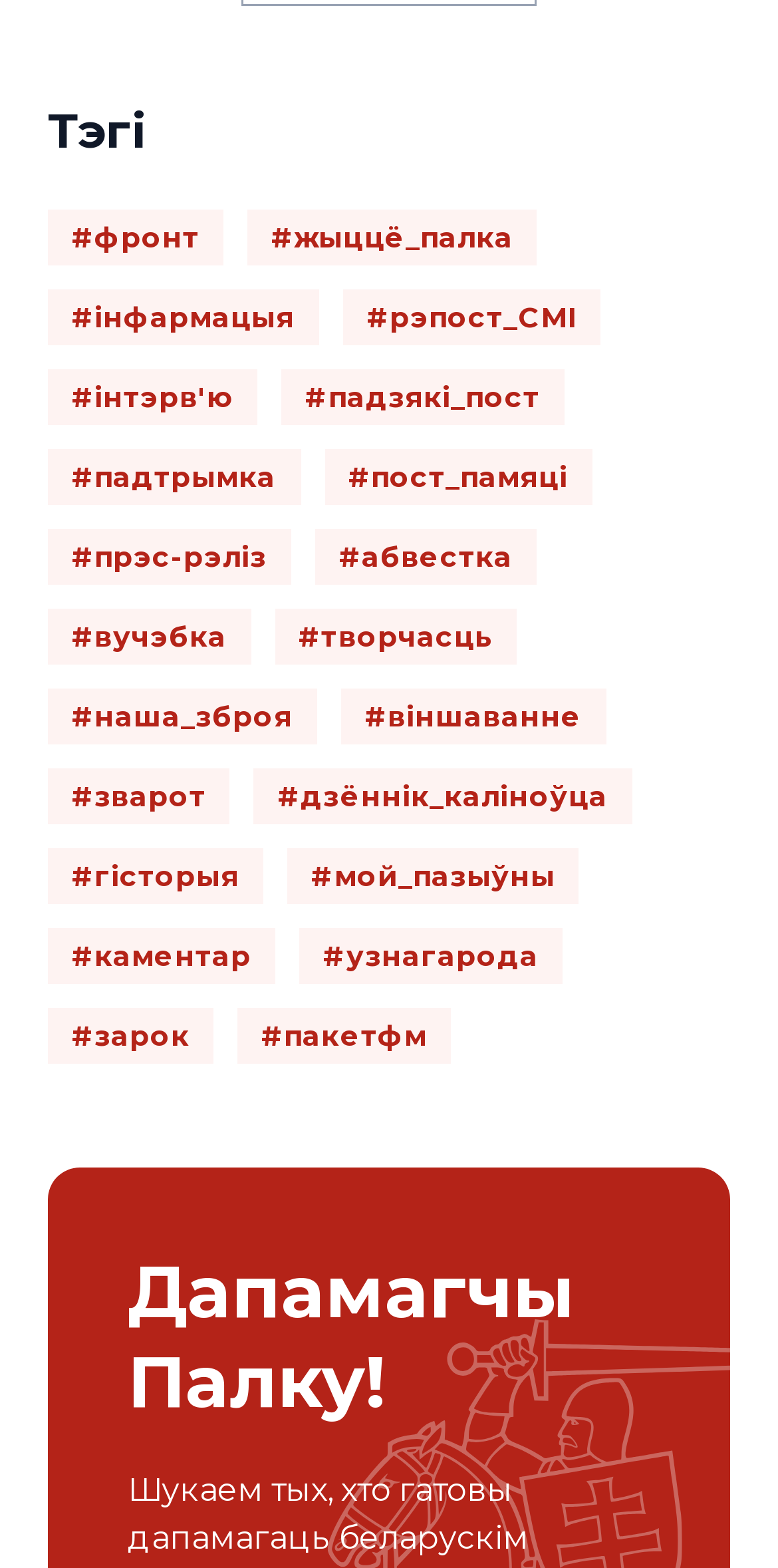Could you indicate the bounding box coordinates of the region to click in order to complete this instruction: "Click on the 'Тэгі' heading".

[0.062, 0.065, 0.938, 0.103]